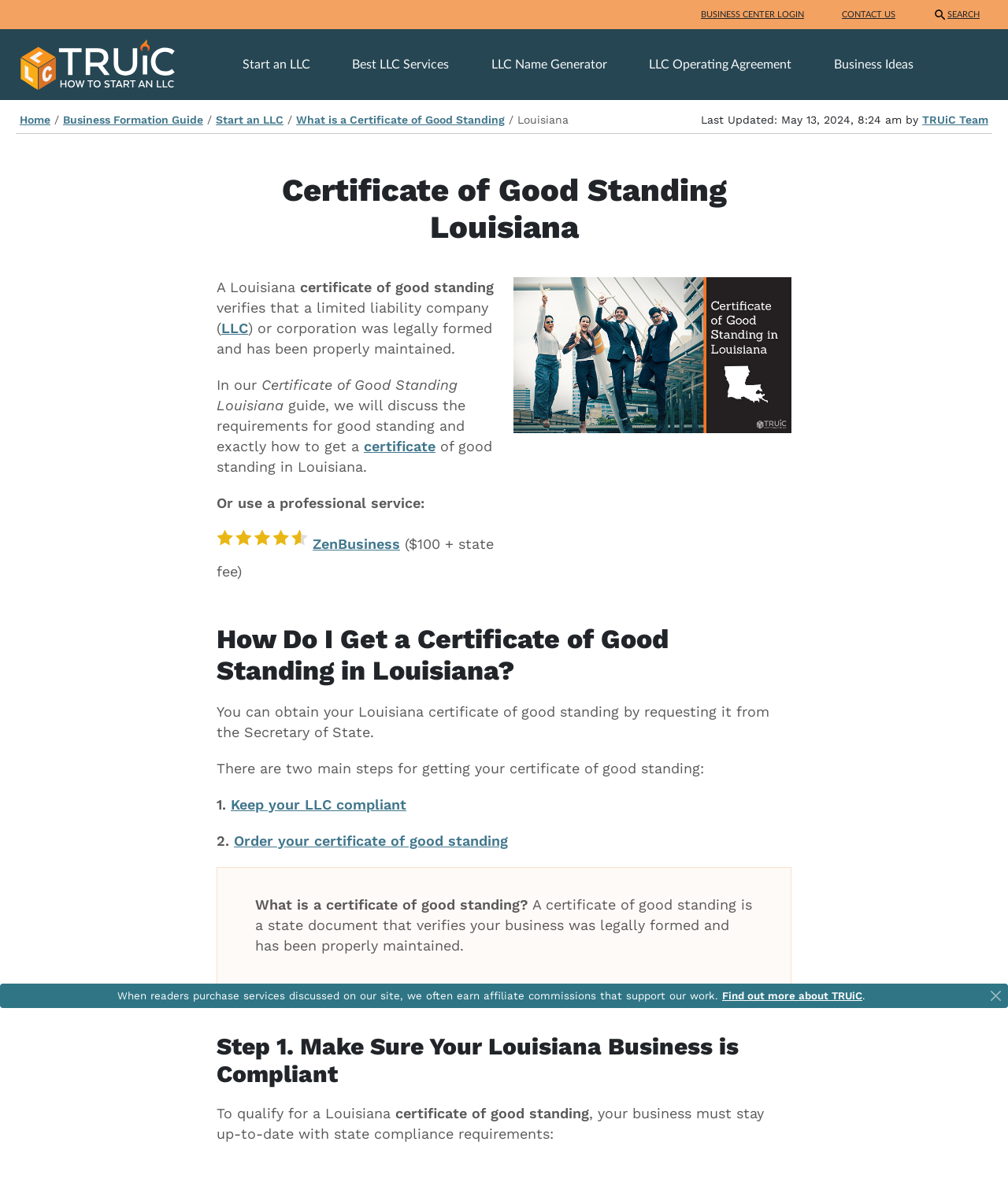Please identify the bounding box coordinates of the element's region that needs to be clicked to fulfill the following instruction: "Log in". The bounding box coordinates should consist of four float numbers between 0 and 1, i.e., [left, top, right, bottom].

None